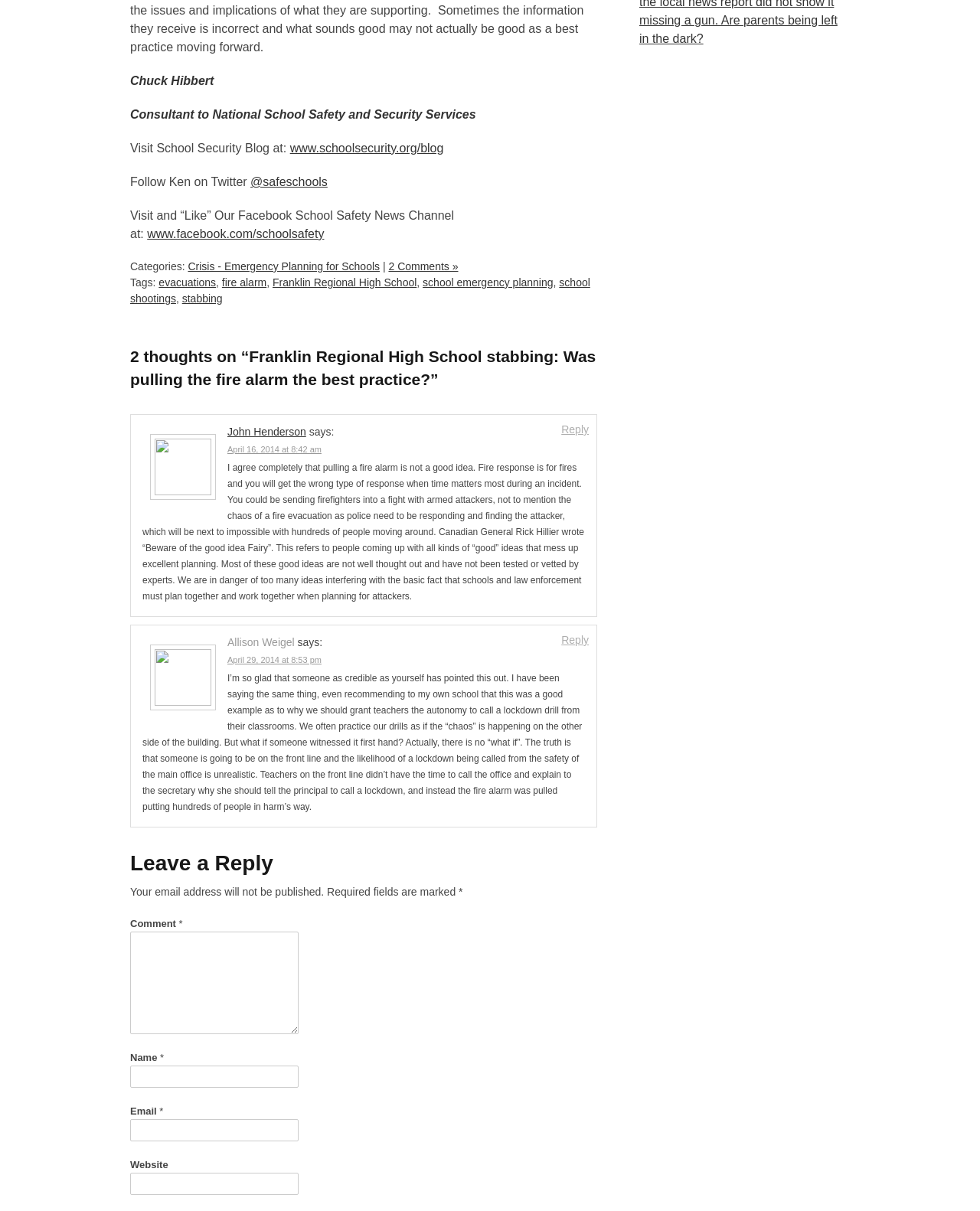Indicate the bounding box coordinates of the element that must be clicked to execute the instruction: "Visit School Security Blog". The coordinates should be given as four float numbers between 0 and 1, i.e., [left, top, right, bottom].

[0.296, 0.117, 0.453, 0.128]